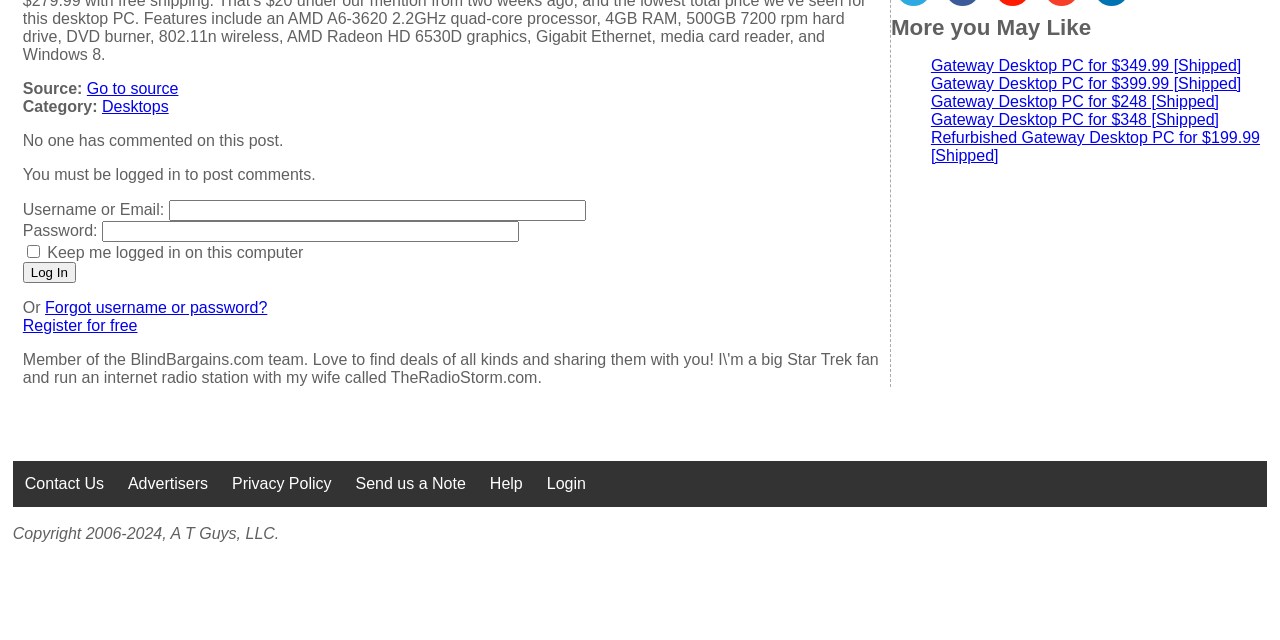Based on the description "Forgot username or password?", find the bounding box of the specified UI element.

[0.035, 0.467, 0.209, 0.494]